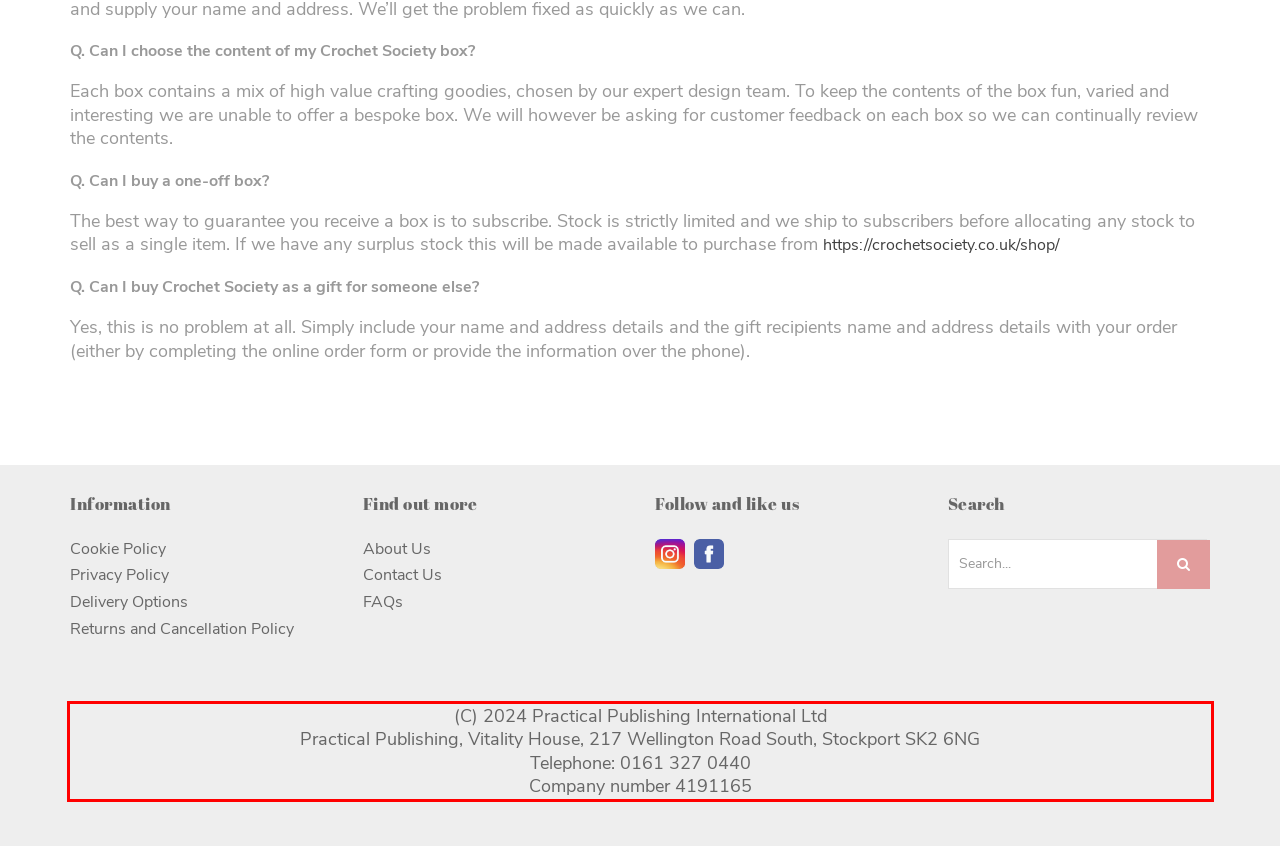You are presented with a screenshot containing a red rectangle. Extract the text found inside this red bounding box.

(C) 2024 Practical Publishing International Ltd Practical Publishing, Vitality House, 217 Wellington Road South, Stockport SK2 6NG Telephone: 0161 327 0440 Company number 4191165